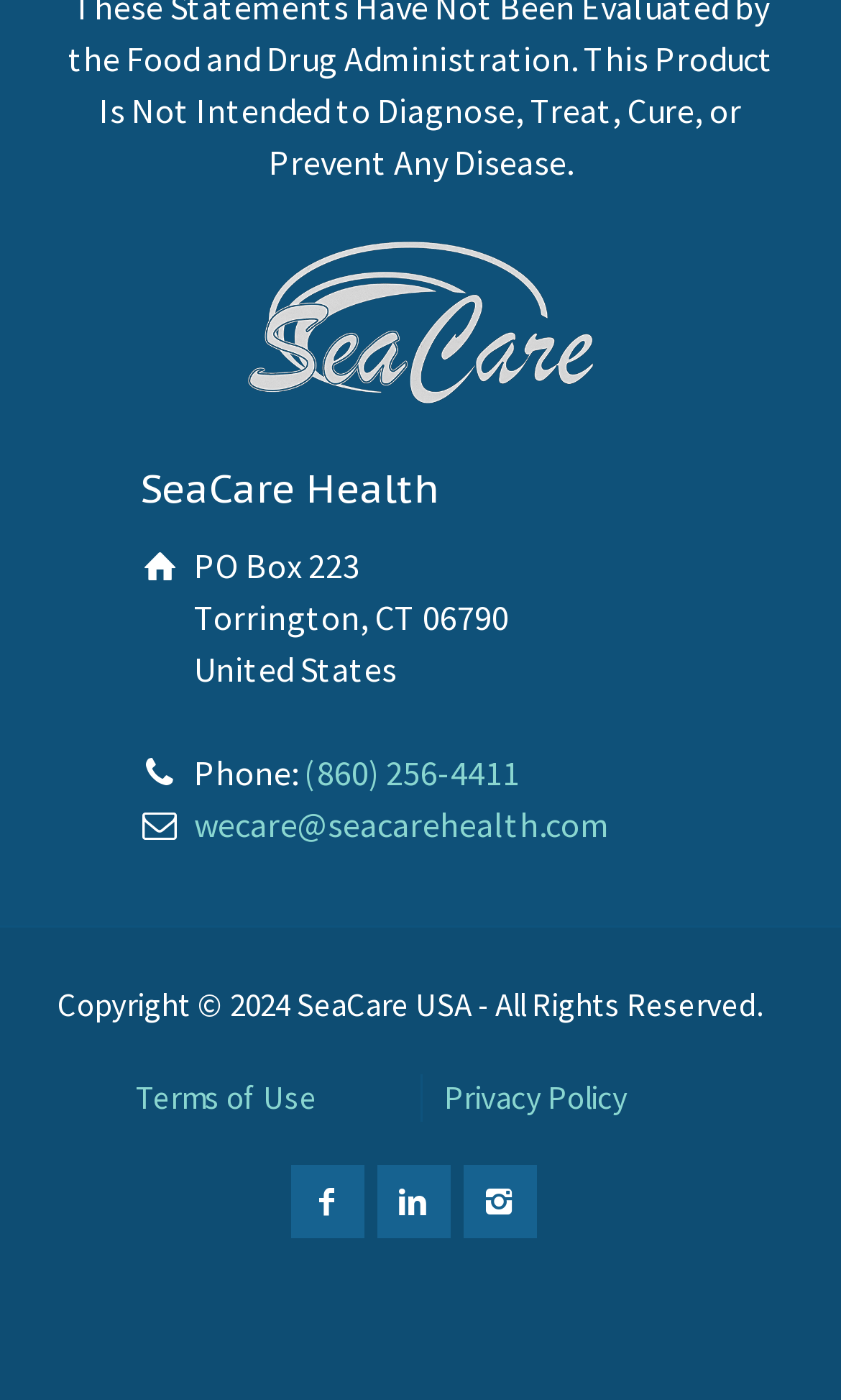Provide a brief response to the question using a single word or phrase: 
What social media platforms are available?

Facebook, Linkedin, Instagram